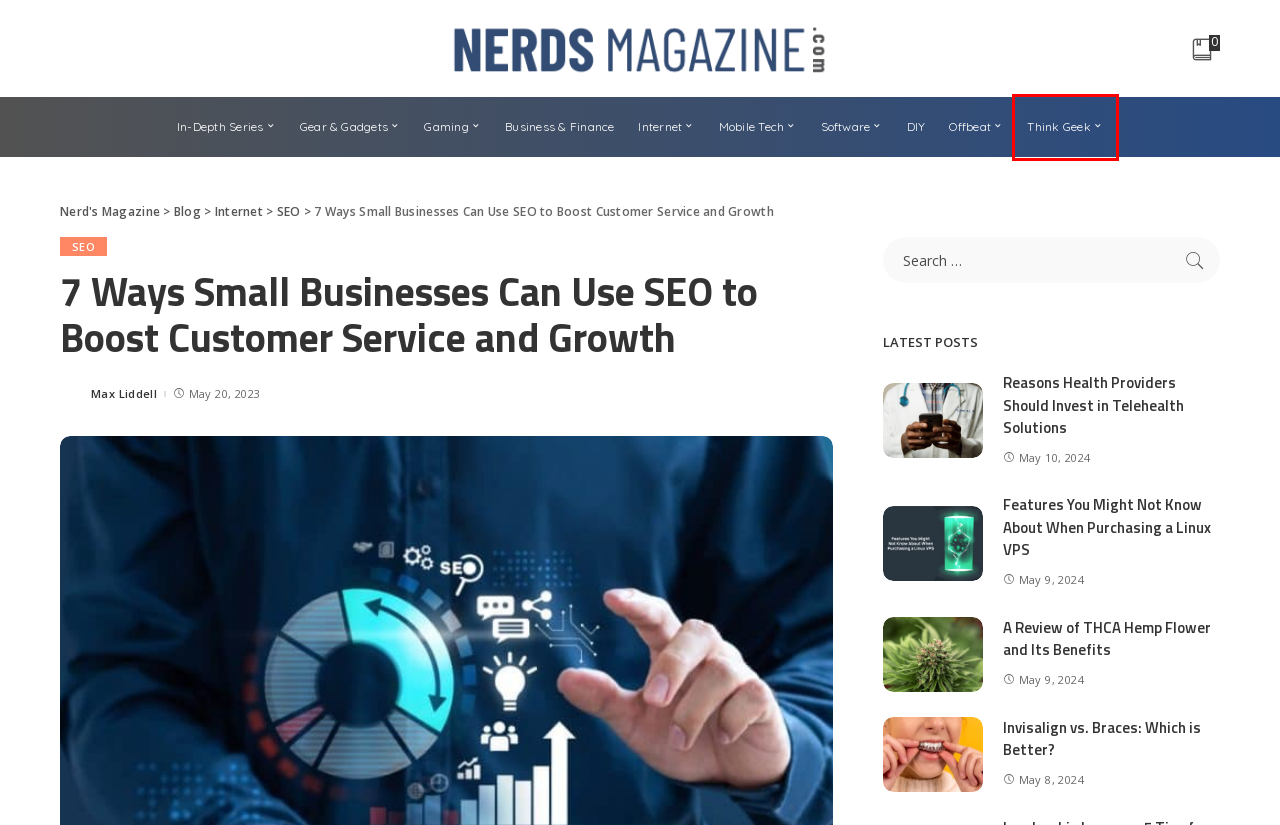You are presented with a screenshot of a webpage with a red bounding box. Select the webpage description that most closely matches the new webpage after clicking the element inside the red bounding box. The options are:
A. Internet | Nerd's Magazine
B. Features to Consider When Purchasing a Linux VPS - Nerd's Mag
C. Think Geek | Nerd's Magazine
D. Mobile Tech | Nerd's Magazine
E. A Review of THCA Hemp Flower and Its Benefits - Nerd's Mag
F. Business & Finance | Nerd's Magazine
G. Why Doctors Should Offer Telehealth Solutions - Nerd's Mag
H. Gear & Gadgets | Nerd's Magazine

C